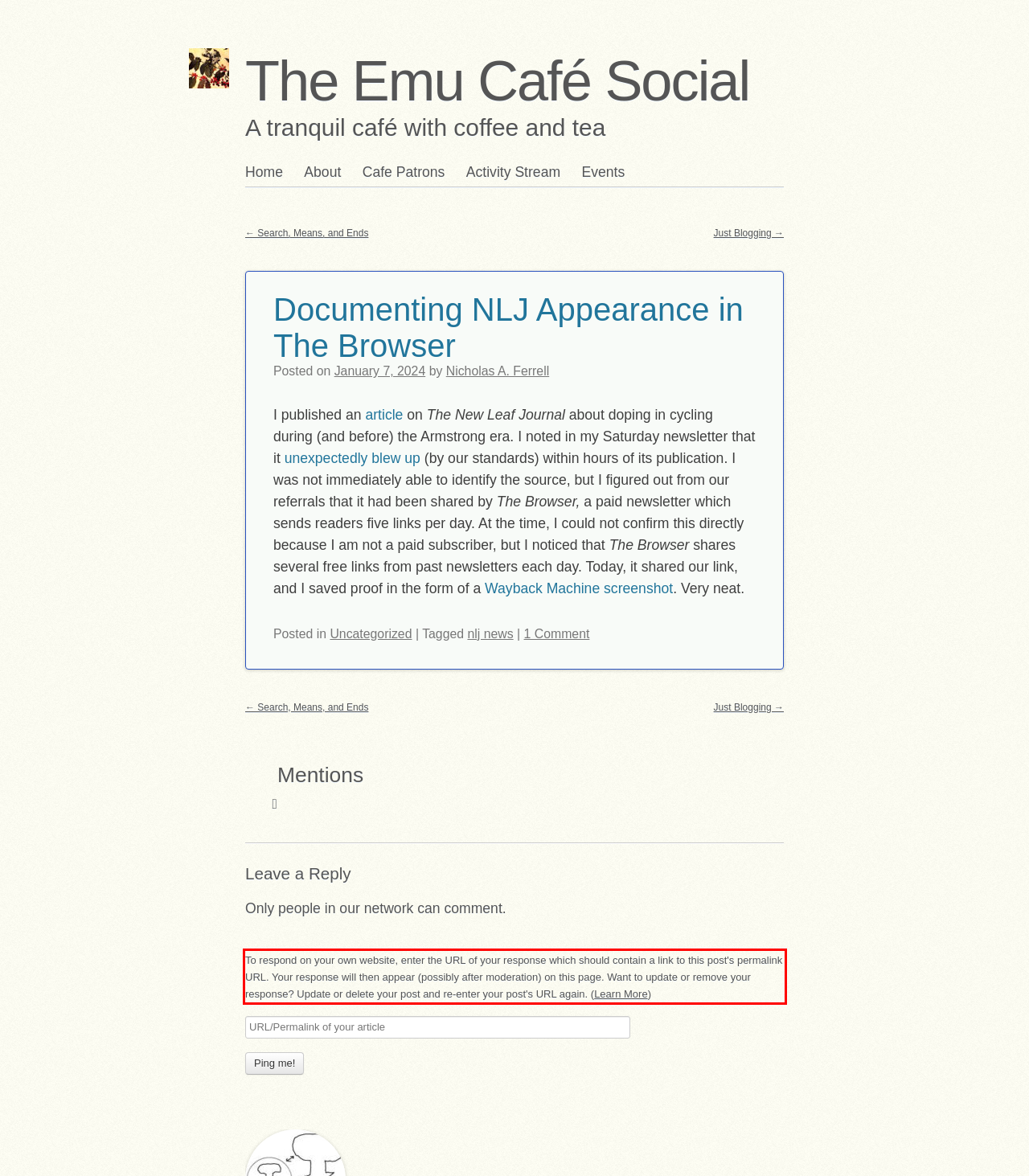Analyze the red bounding box in the provided webpage screenshot and generate the text content contained within.

To respond on your own website, enter the URL of your response which should contain a link to this post's permalink URL. Your response will then appear (possibly after moderation) on this page. Want to update or remove your response? Update or delete your post and re-enter your post's URL again. (Learn More)